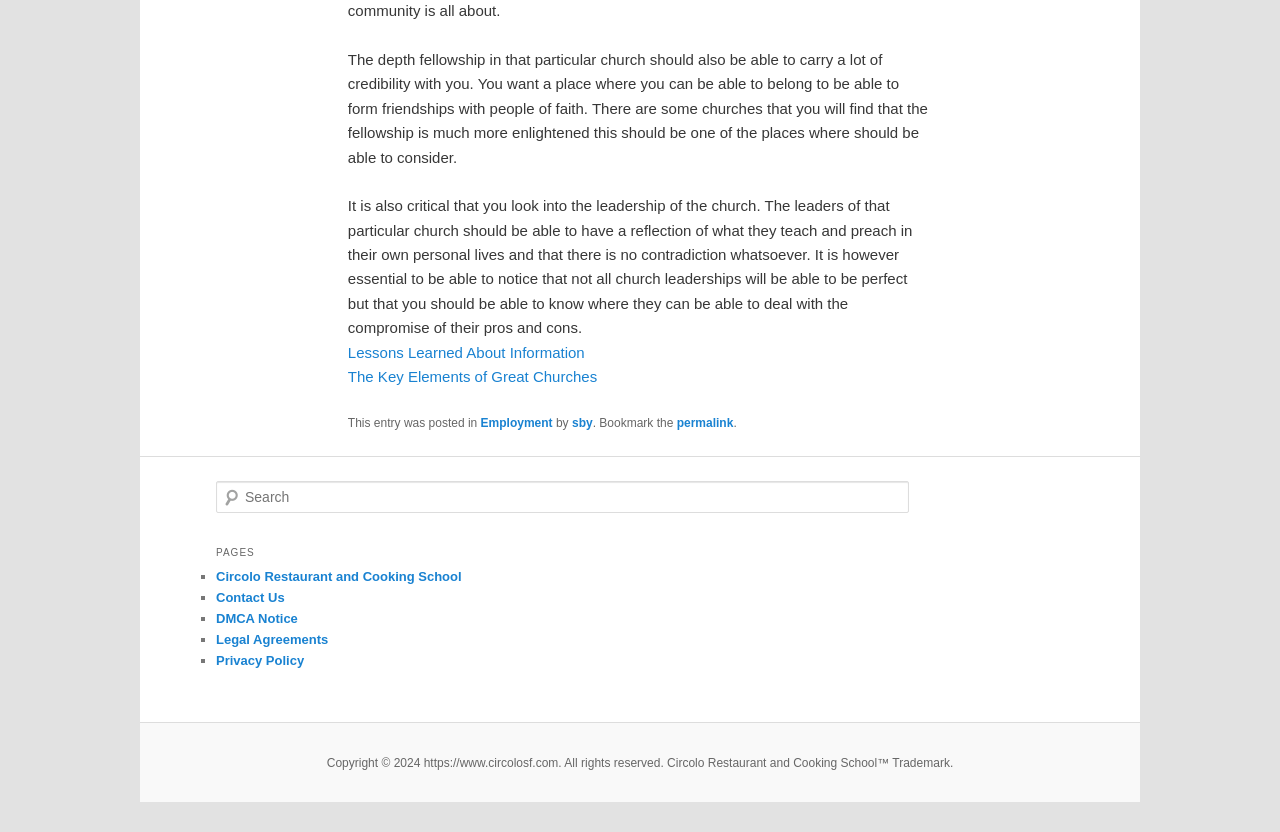Provide the bounding box coordinates of the section that needs to be clicked to accomplish the following instruction: "search for something."

[0.169, 0.579, 0.71, 0.617]